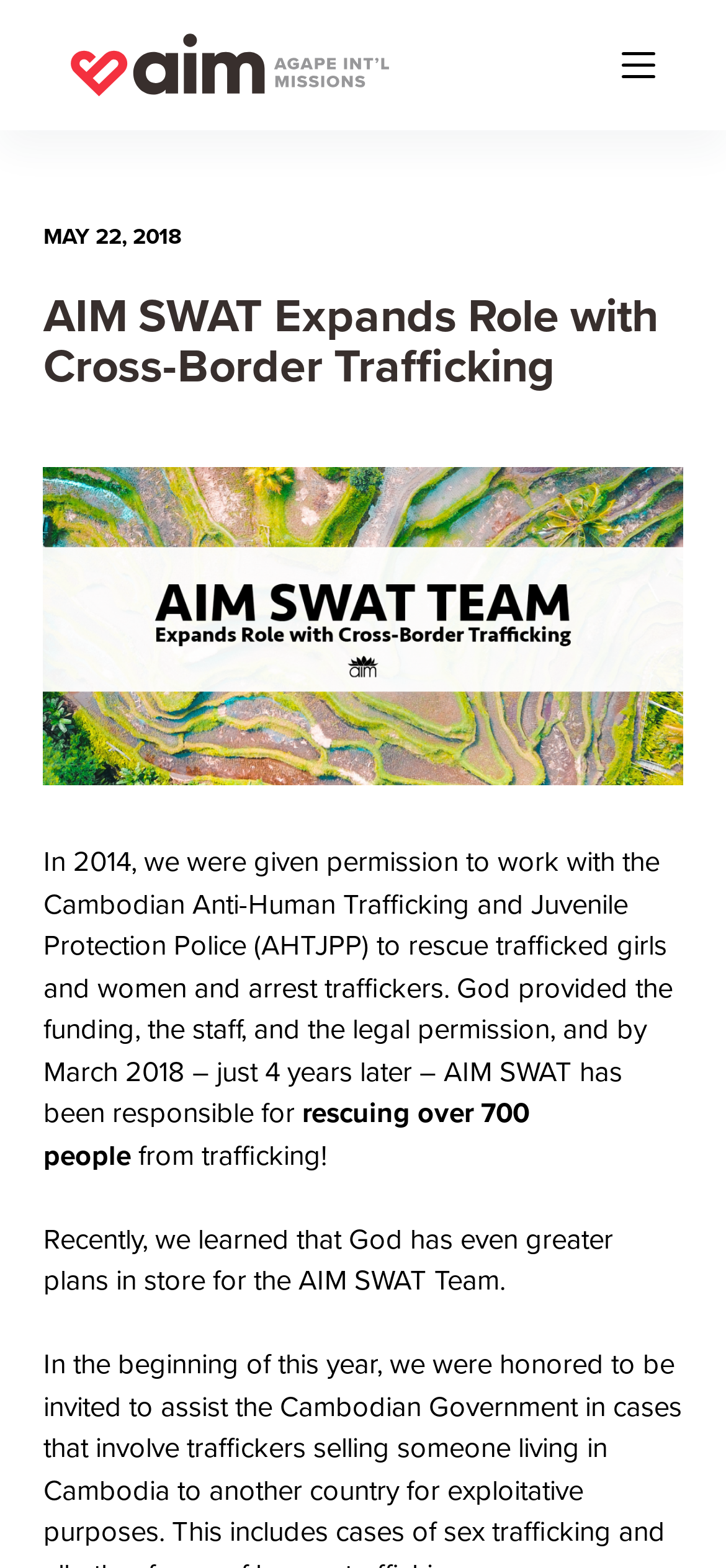What is the date mentioned in the webpage?
Provide a short answer using one word or a brief phrase based on the image.

MAY 22, 2018